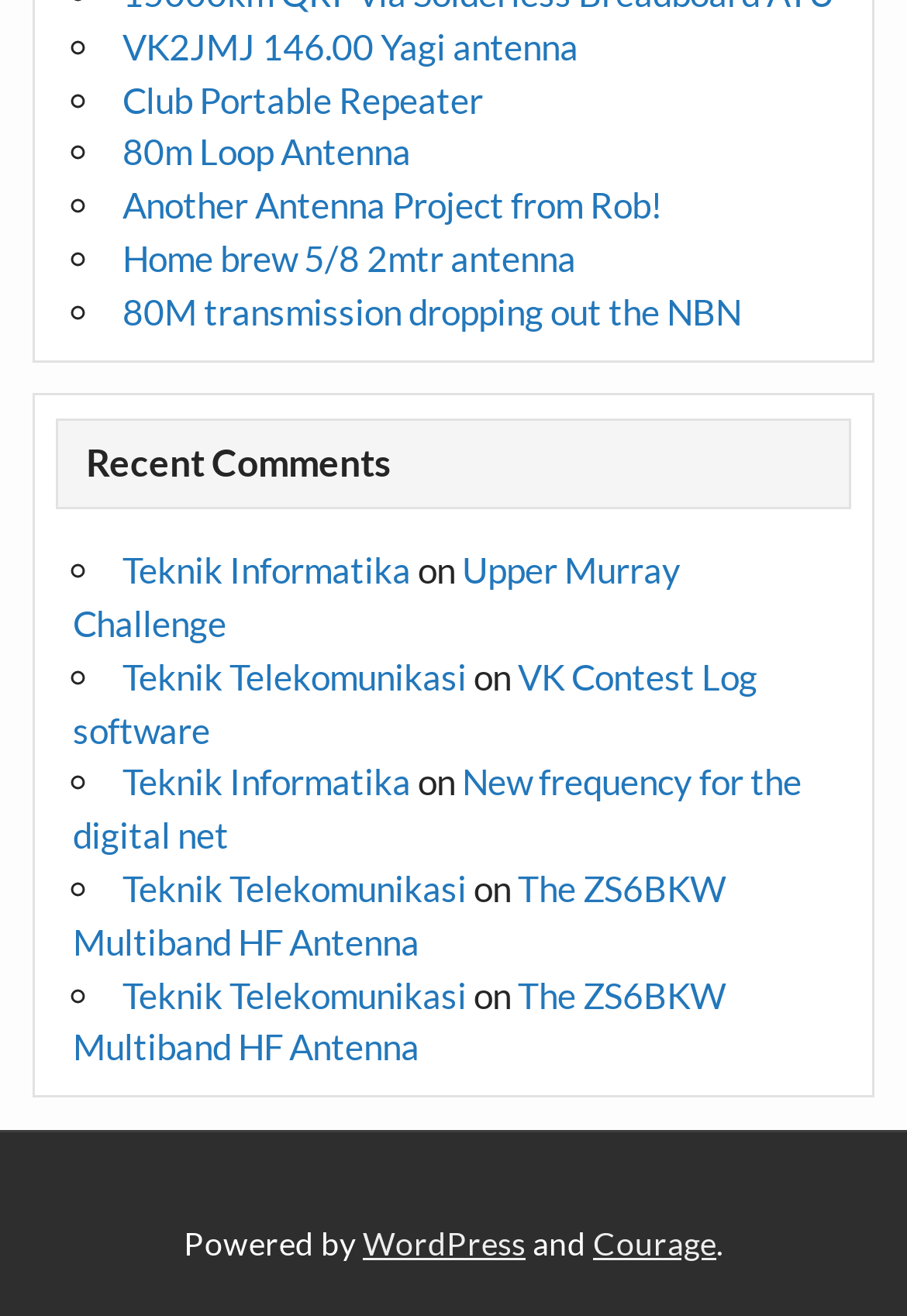Find the bounding box coordinates of the element I should click to carry out the following instruction: "View more actions".

None